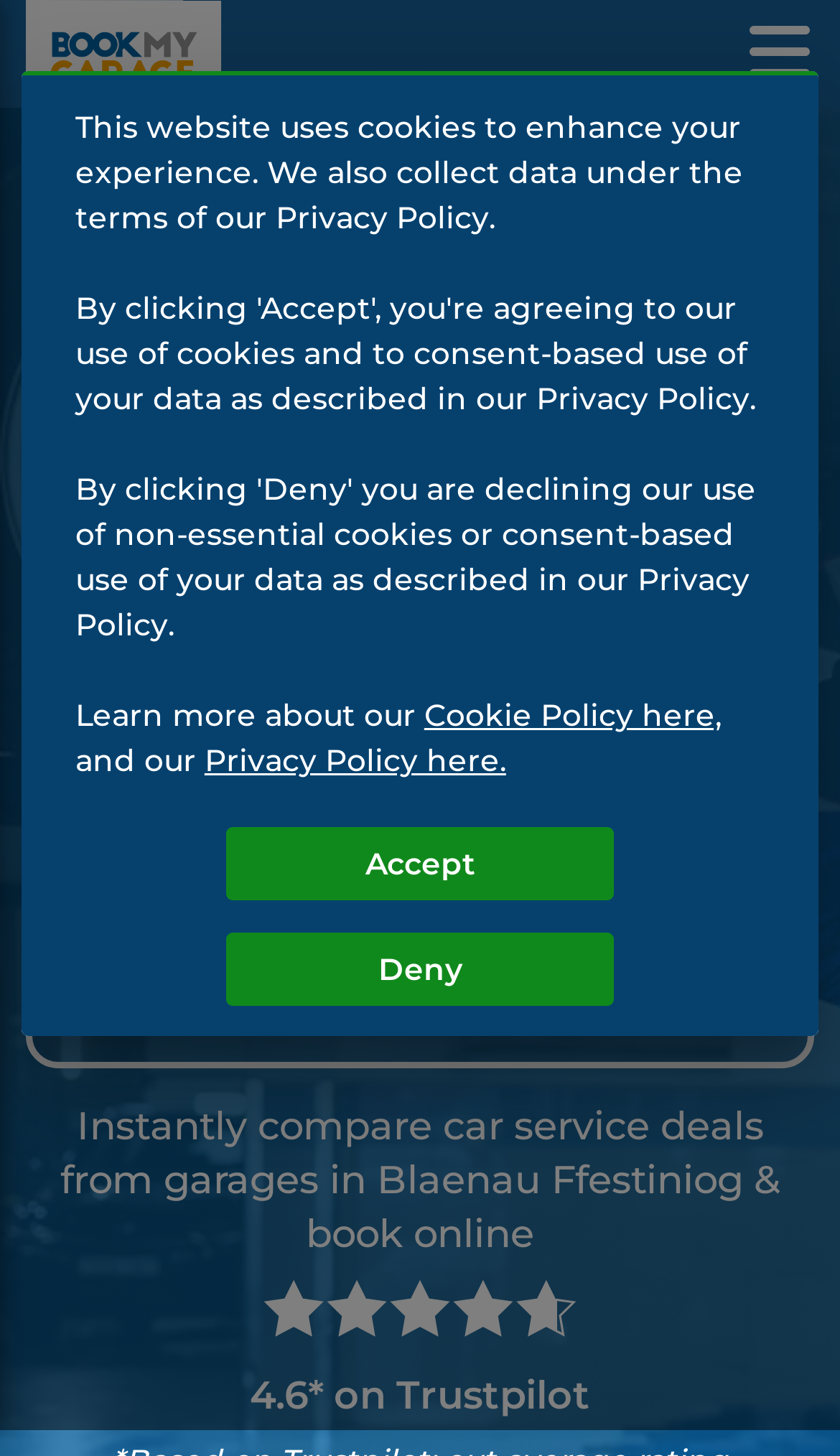Identify the headline of the webpage and generate its text content.

Car Service in Blaenau Ffestiniog